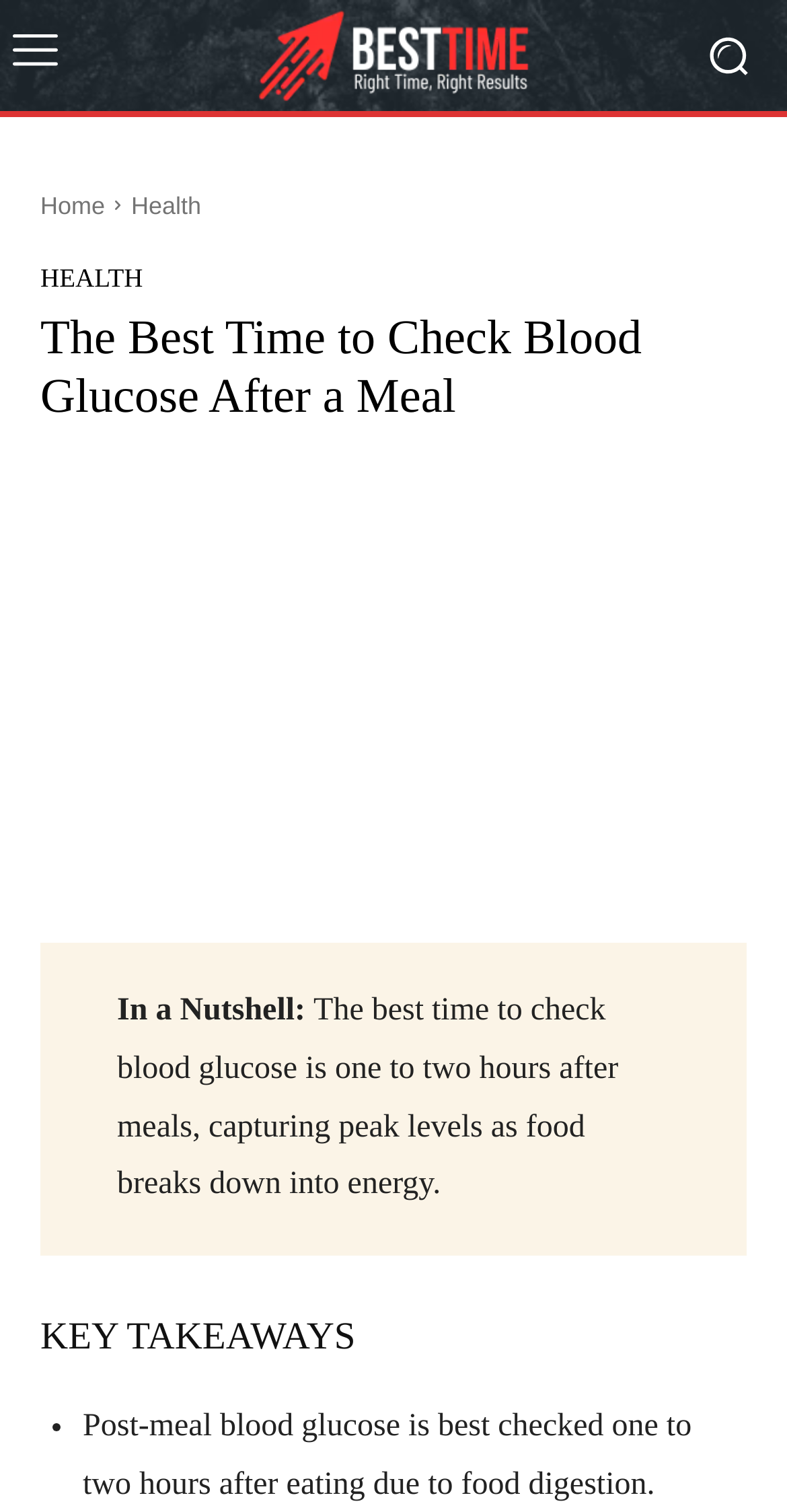What is the topic of the webpage?
Please provide a single word or phrase answer based on the image.

Blood glucose